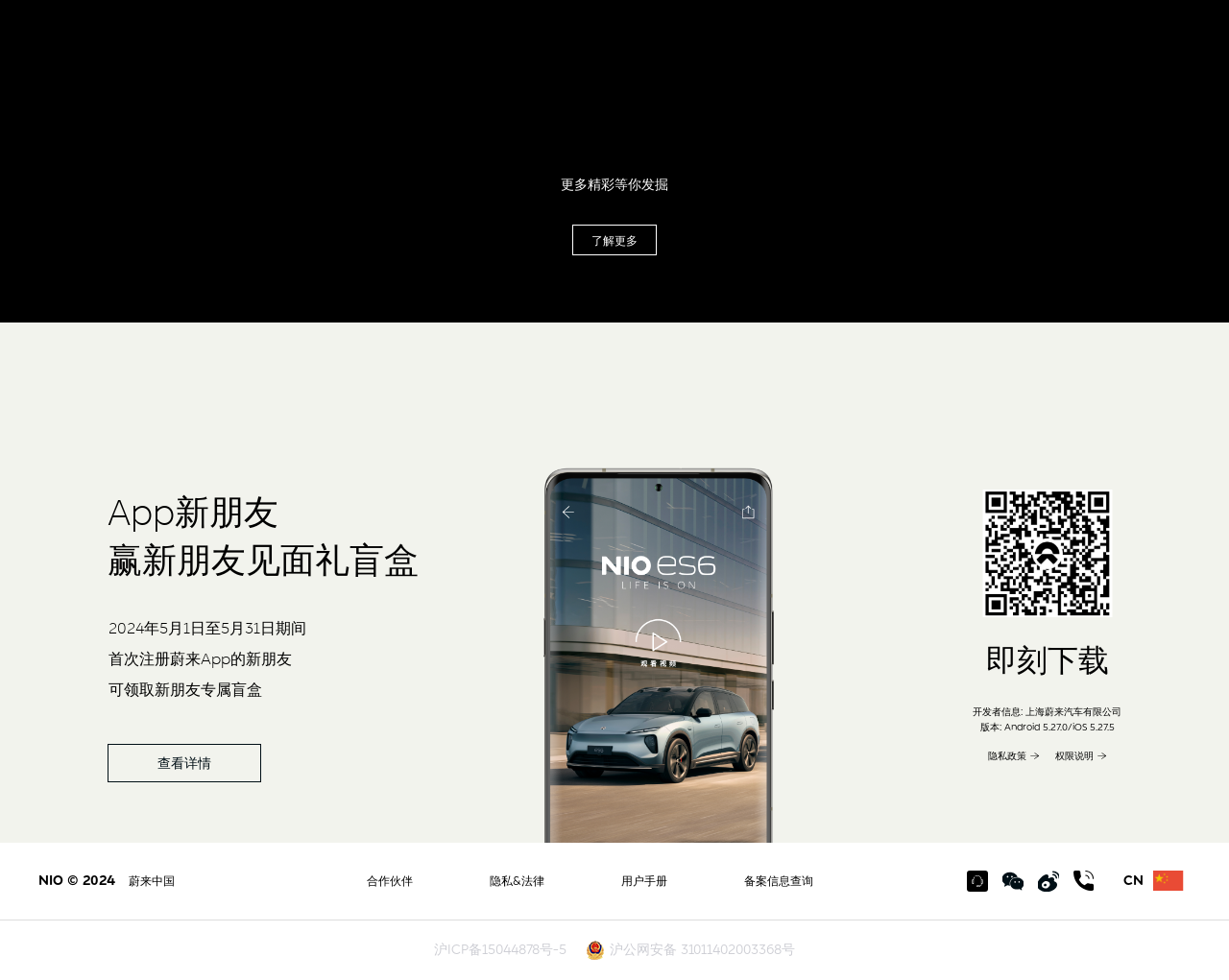From the element description Customer Service, predict the bounding box coordinates of the UI element. The coordinates must be specified in the format (top-left x, top-left y, bottom-right x, bottom-right y) and should be within the 0 to 1 range.

[0.787, 0.888, 0.804, 0.91]